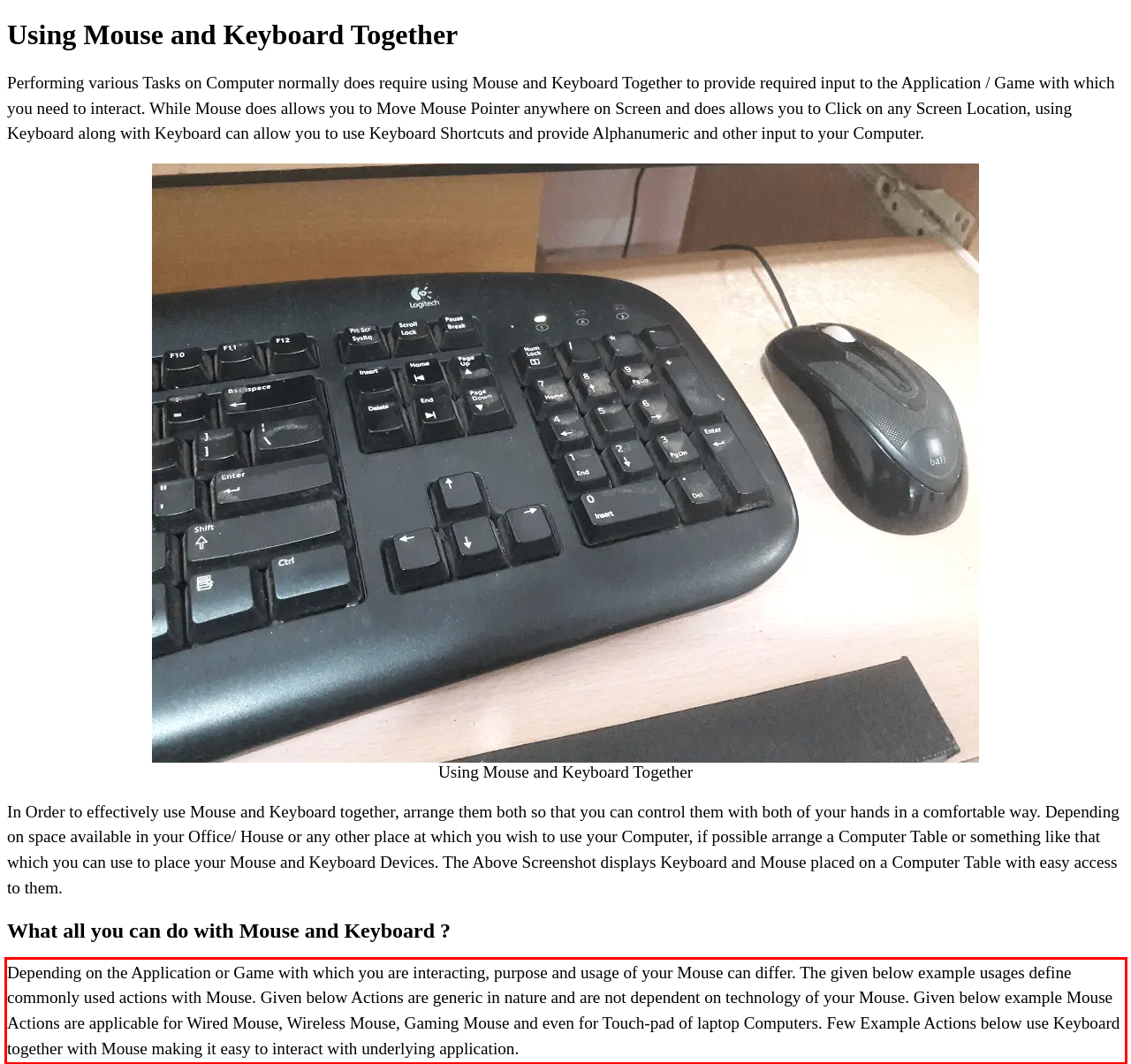You have a screenshot with a red rectangle around a UI element. Recognize and extract the text within this red bounding box using OCR.

Depending on the Application or Game with which you are interacting, purpose and usage of your Mouse can differ. The given below example usages define commonly used actions with Mouse. Given below Actions are generic in nature and are not dependent on technology of your Mouse. Given below example Mouse Actions are applicable for Wired Mouse, Wireless Mouse, Gaming Mouse and even for Touch-pad of laptop Computers. Few Example Actions below use Keyboard together with Mouse making it easy to interact with underlying application.